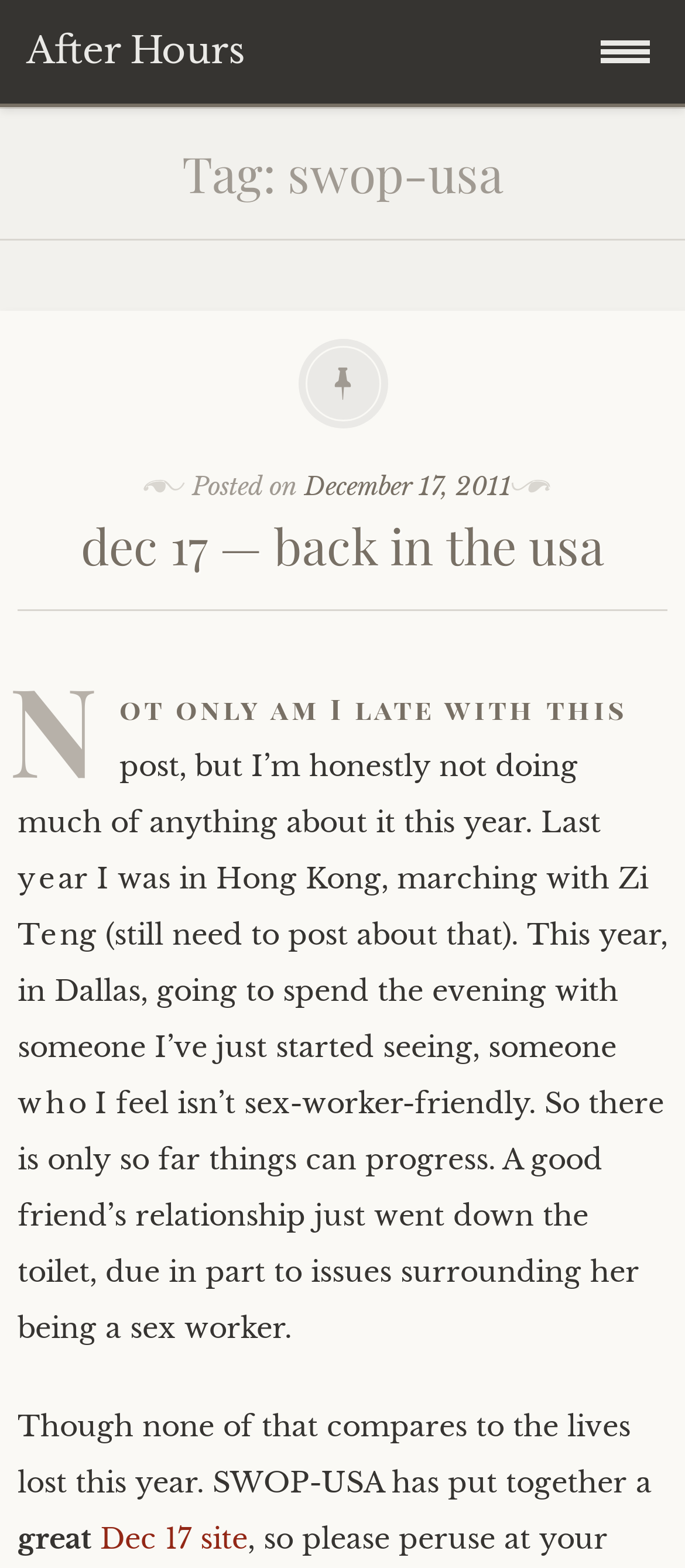Provide a brief response to the question below using a single word or phrase: 
What is the author's current location?

Dallas